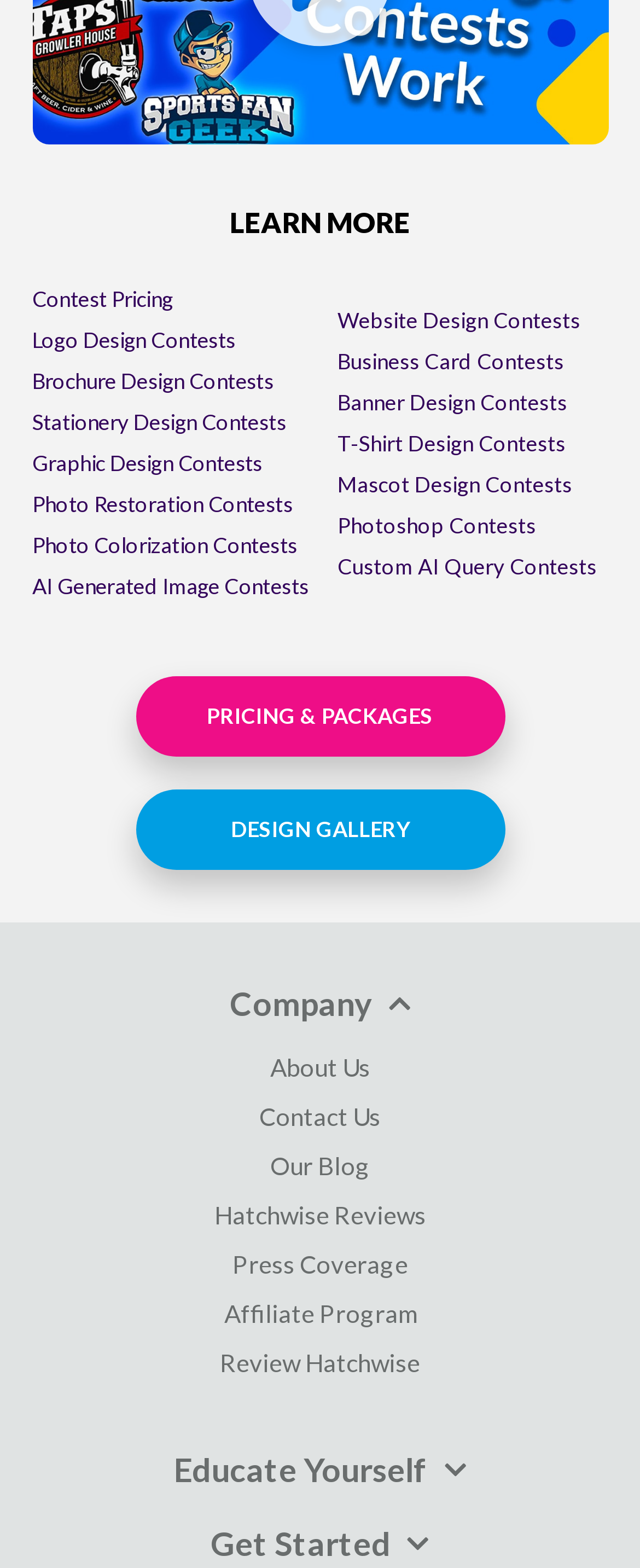Please specify the bounding box coordinates in the format (top-left x, top-left y, bottom-right x, bottom-right y), with all values as floating point numbers between 0 and 1. Identify the bounding box of the UI element described by: Lifestyle

None